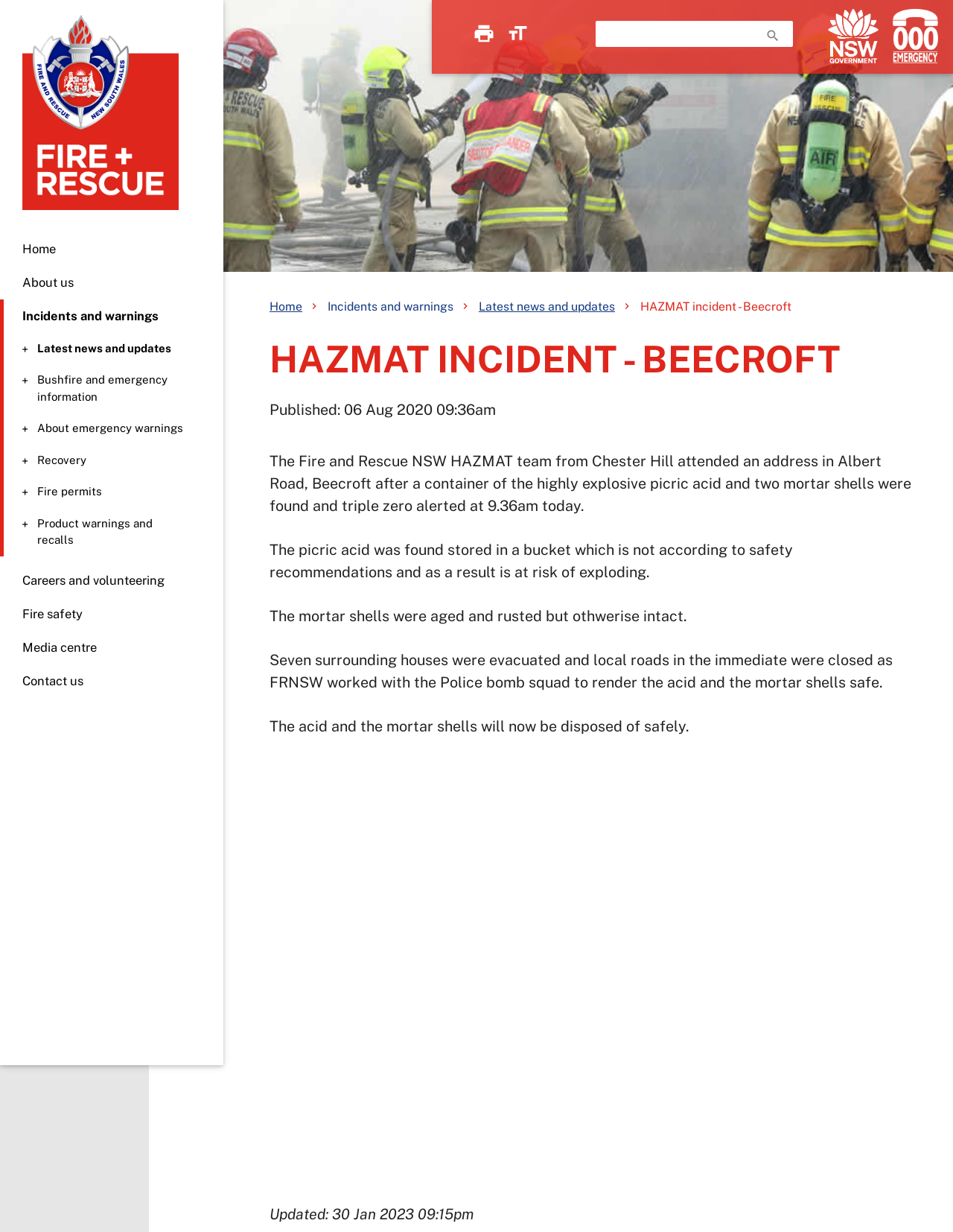Locate the bounding box coordinates of the clickable part needed for the task: "Contact us".

[0.023, 0.546, 0.088, 0.558]